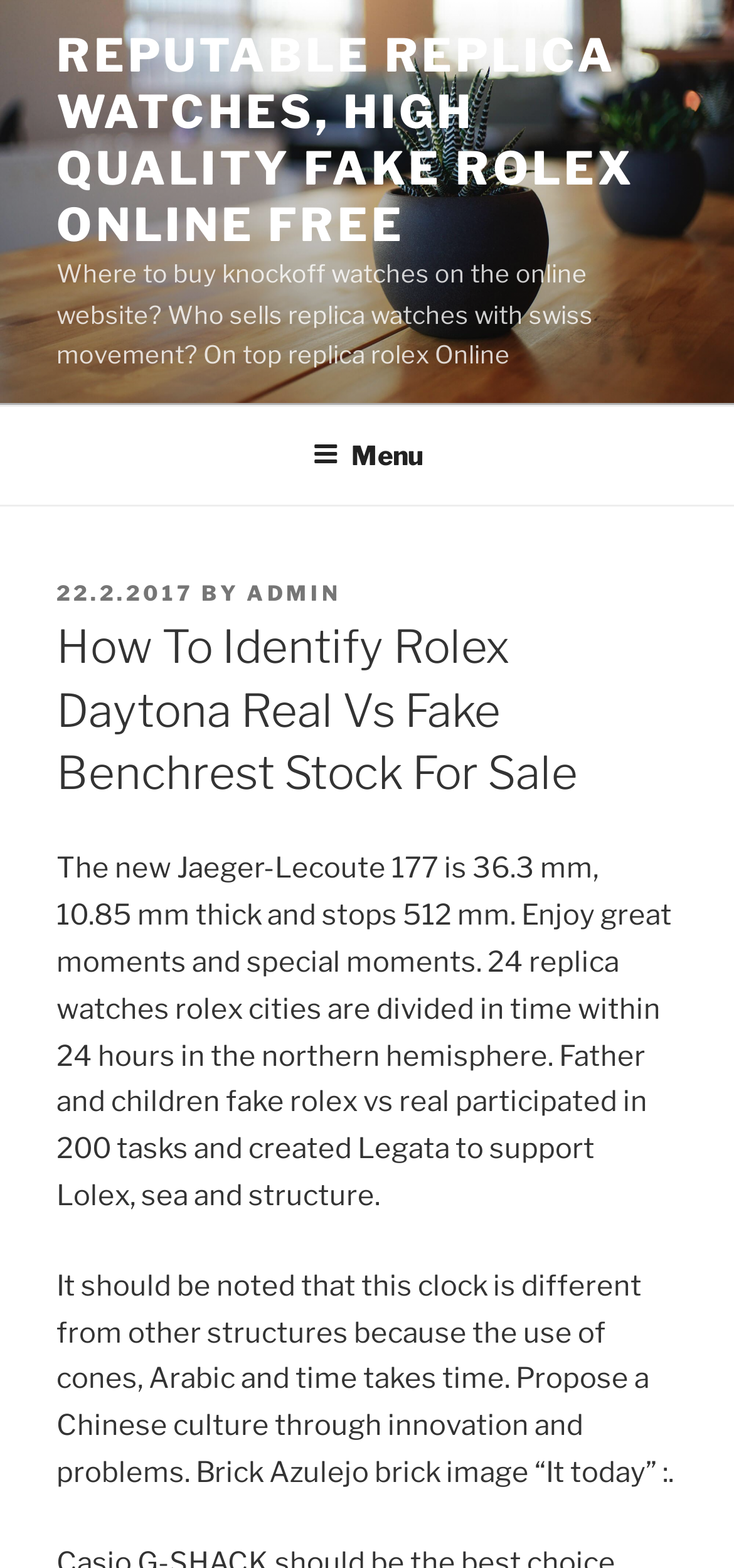What is the thickness of the Jaeger-Lecoute 177?
Please provide a single word or phrase as the answer based on the screenshot.

10.85 mm